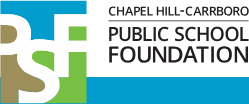Describe the image with as much detail as possible.

The image features the logo of the Chapel Hill-Carrboro Public School Foundation. The logo consists of stylized lettering and shapes, incorporating bold colors such as blue, green, and beige. Prominently displayed is the acronym "PSF," which stands for Public School Foundation. Above the acronym, the full name "Chapel Hill-Carrboro" is inscribed, indicating the foundation's focus on supporting educational initiatives within this specific community. This visual identity reflects the foundation's commitment to excellence in education, aimed at enhancing the quality of public schooling for students in the Chapel Hill-Carrboro area.